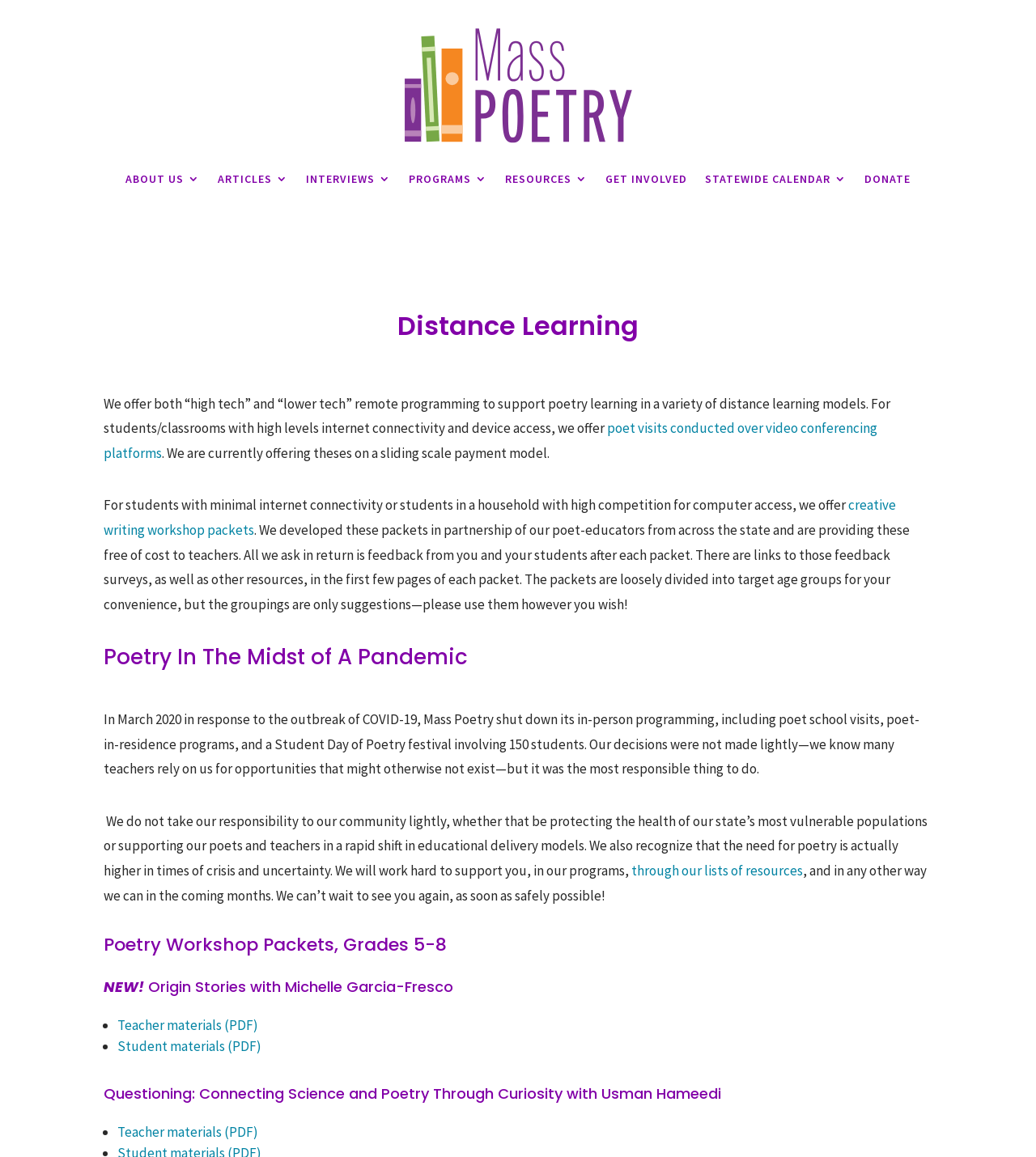Please reply with a single word or brief phrase to the question: 
What type of programming does Mass Poetry offer?

Distance learning